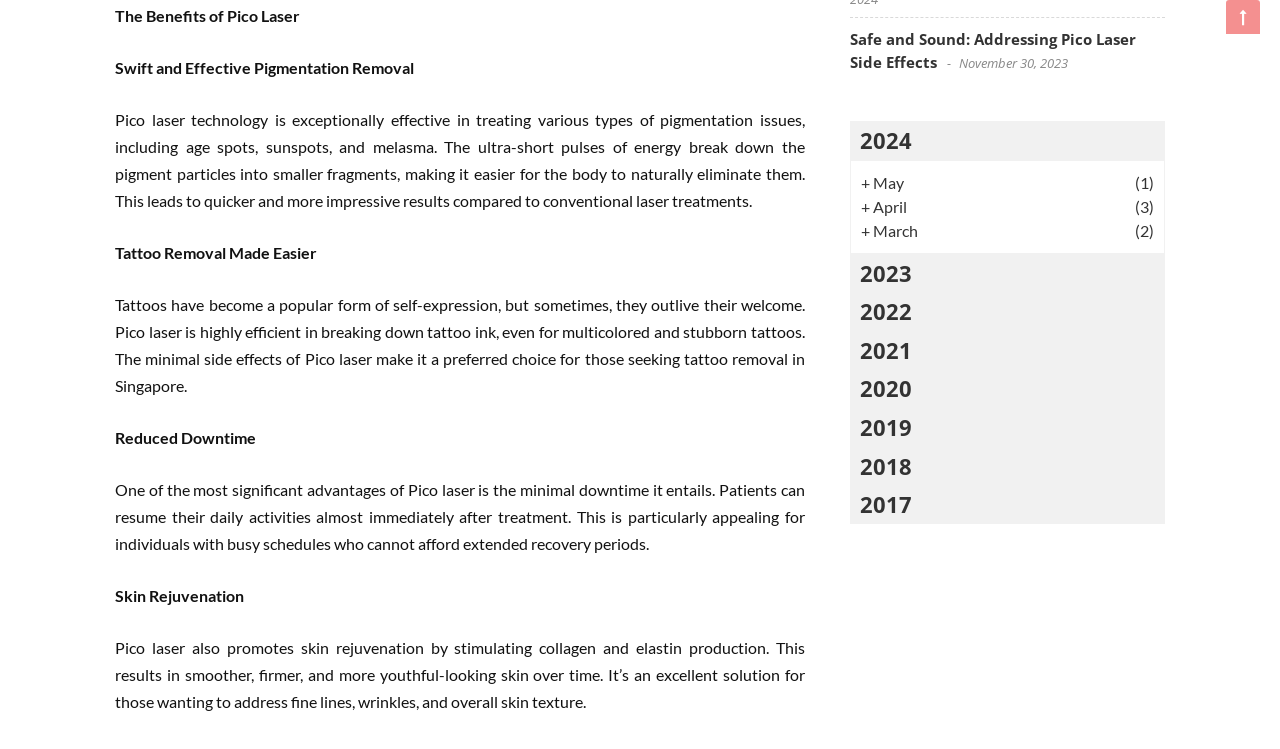Determine the bounding box coordinates for the clickable element to execute this instruction: "View 2024 archives". Provide the coordinates as four float numbers between 0 and 1, i.e., [left, top, right, bottom].

[0.664, 0.162, 0.91, 0.213]